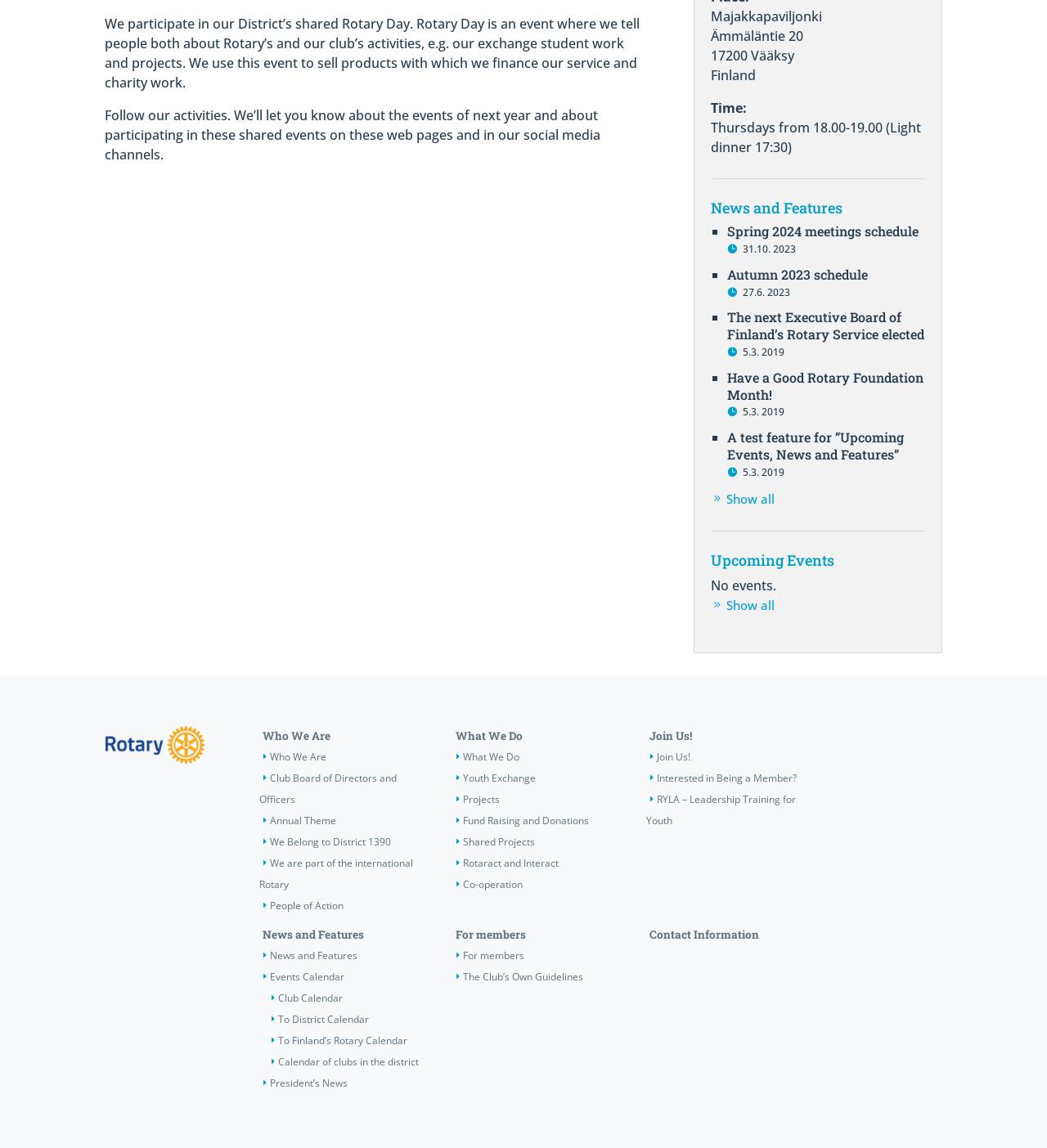Please find the bounding box for the following UI element description. Provide the coordinates in (top-left x, top-left y, bottom-right x, bottom-right y) format, with values between 0 and 1: To Finland’s Rotary Calendar

[0.256, 0.9, 0.389, 0.913]